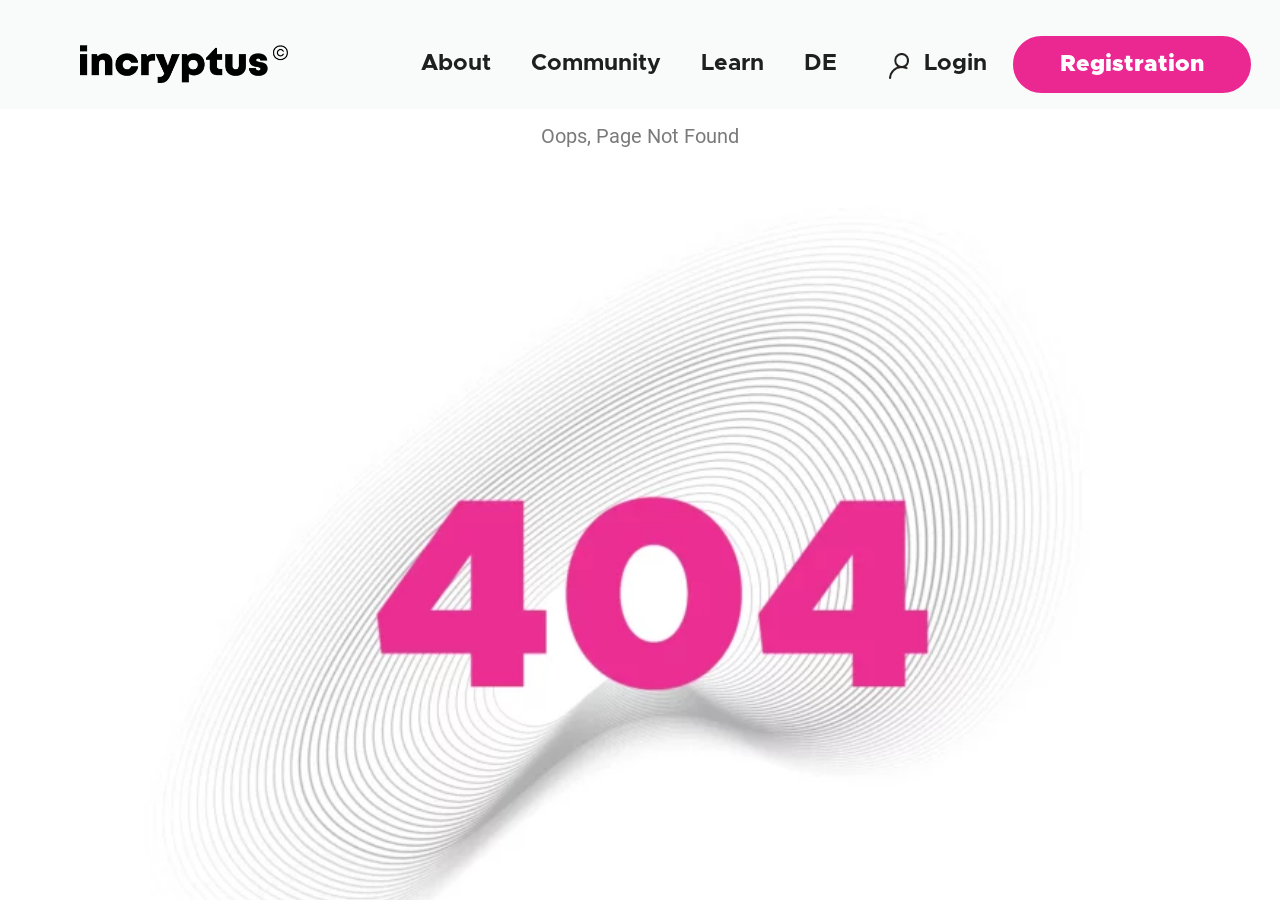What is the error message on the page? Using the information from the screenshot, answer with a single word or phrase.

Page Not Found